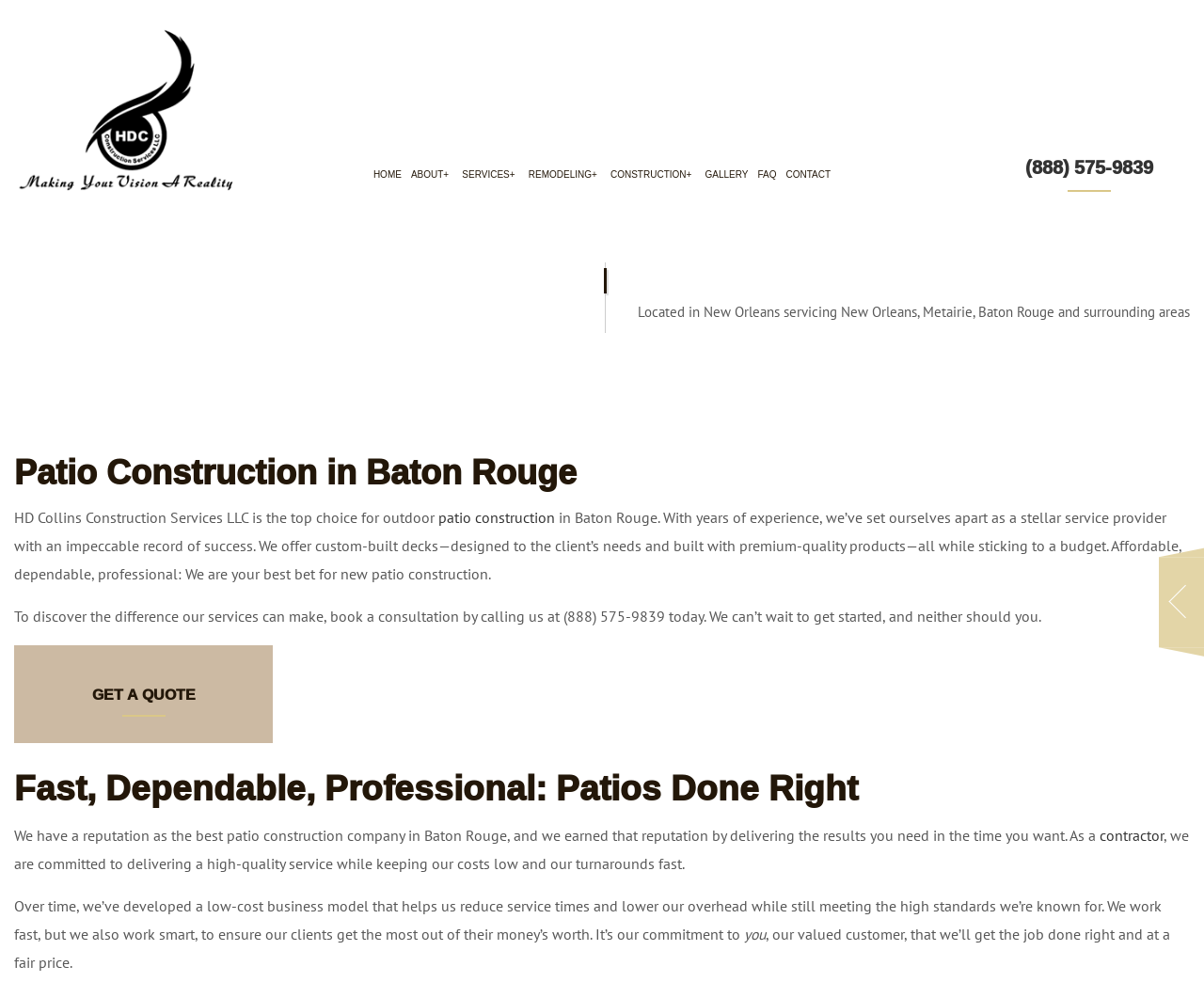What is the company's reputation?
Provide an in-depth answer to the question, covering all aspects.

The company has a reputation as the best patio construction company in Baton Rouge, as stated in the text 'We have a reputation as the best patio construction company in Baton Rouge, and we earned that reputation by delivering the results you need in the time you want'.